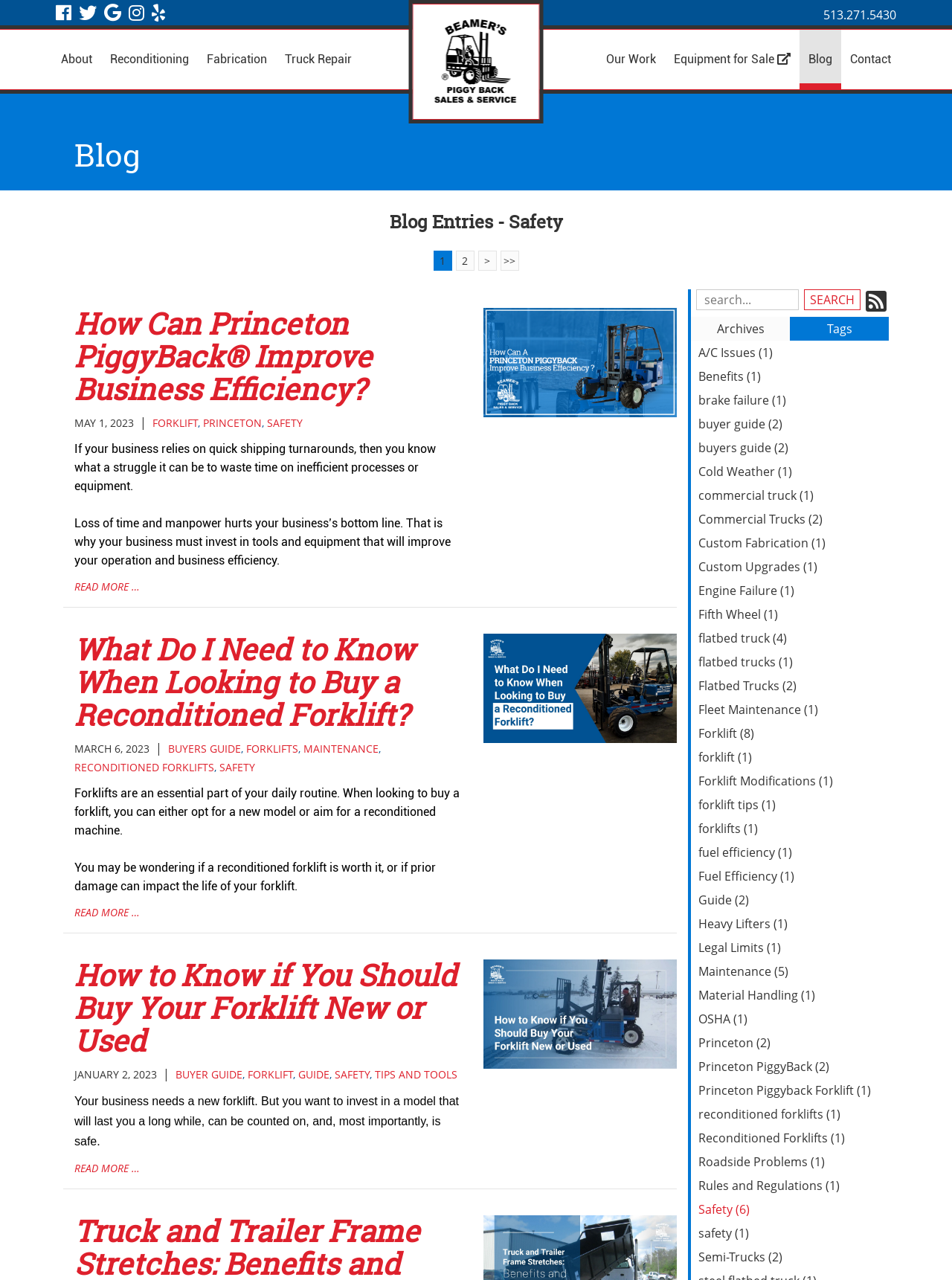Point out the bounding box coordinates of the section to click in order to follow this instruction: "Search Blog Entries".

[0.731, 0.226, 0.839, 0.243]